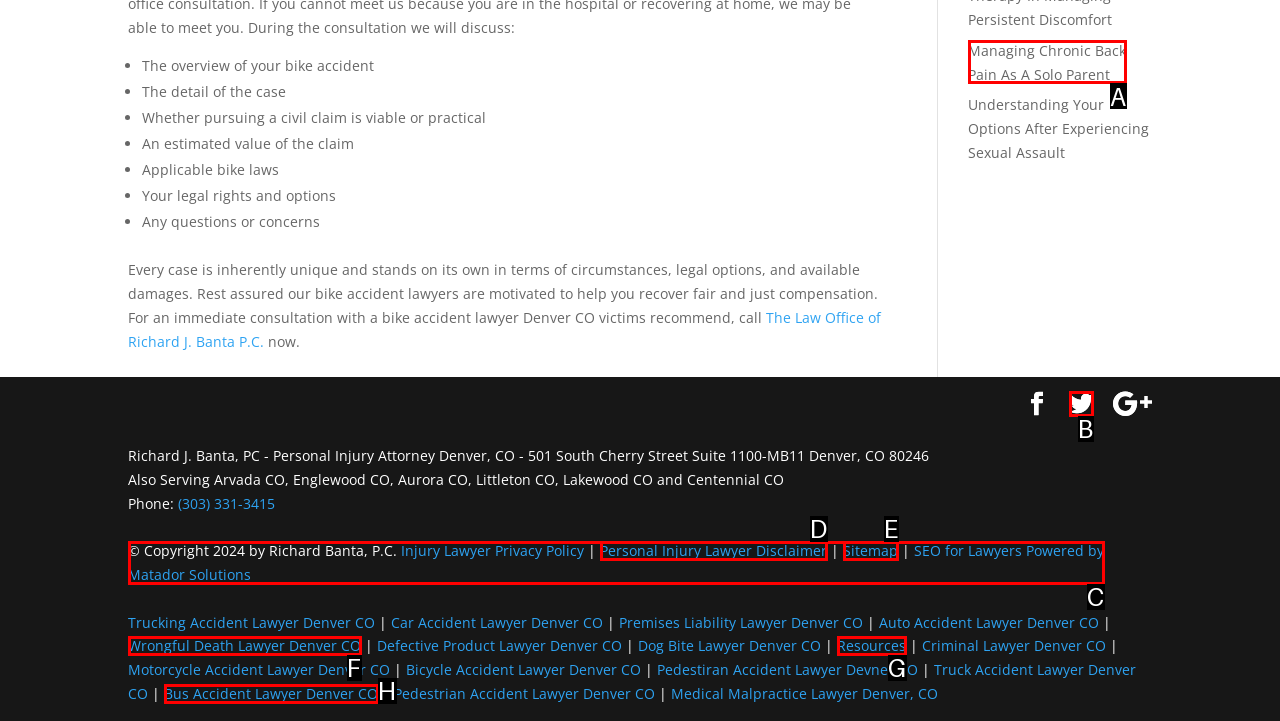Determine the HTML element that best aligns with the description: Twitter
Answer with the appropriate letter from the listed options.

B